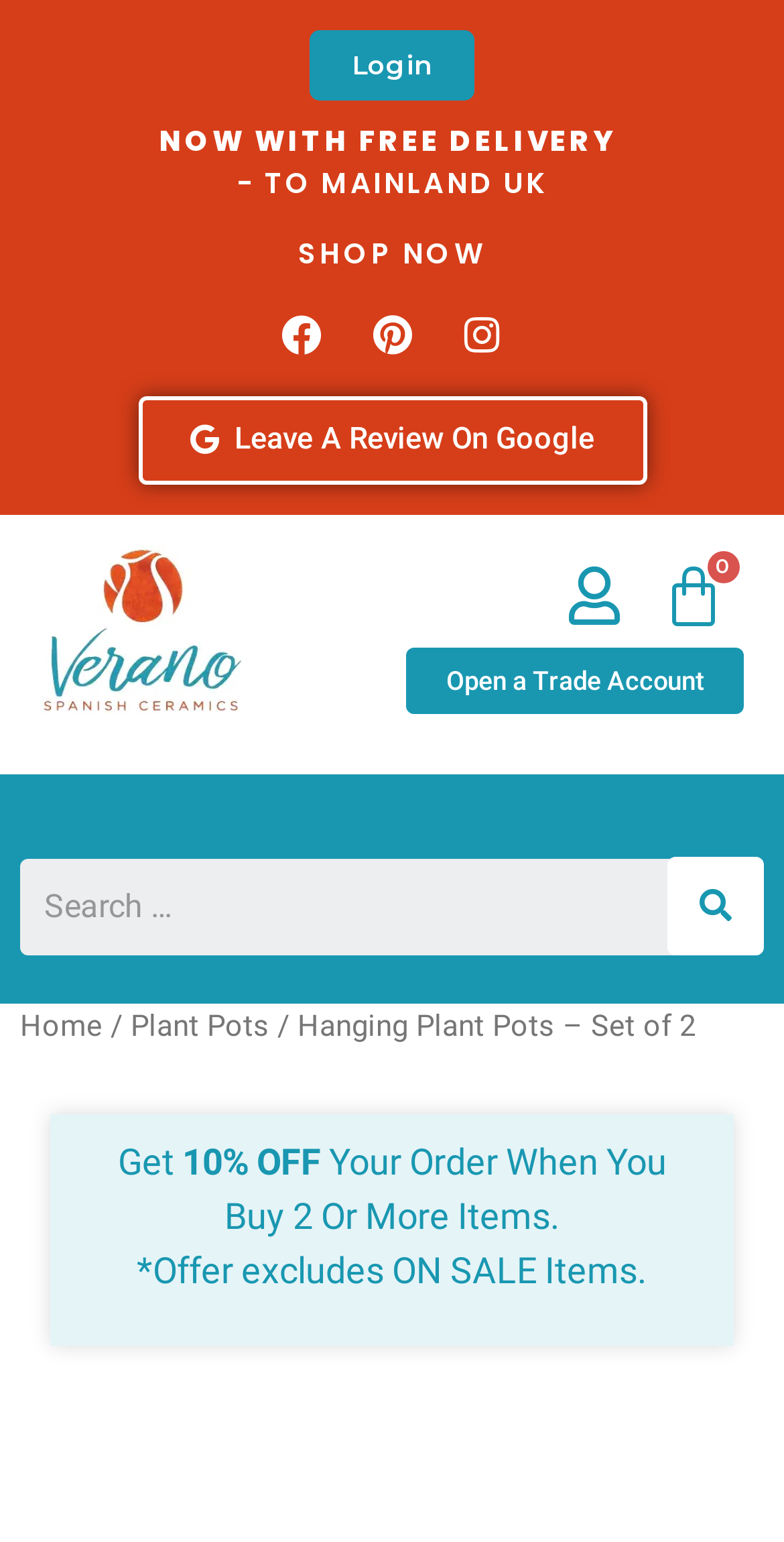Locate the bounding box coordinates of the region to be clicked to comply with the following instruction: "Open a Trade Account". The coordinates must be four float numbers between 0 and 1, in the form [left, top, right, bottom].

[0.518, 0.42, 0.949, 0.463]